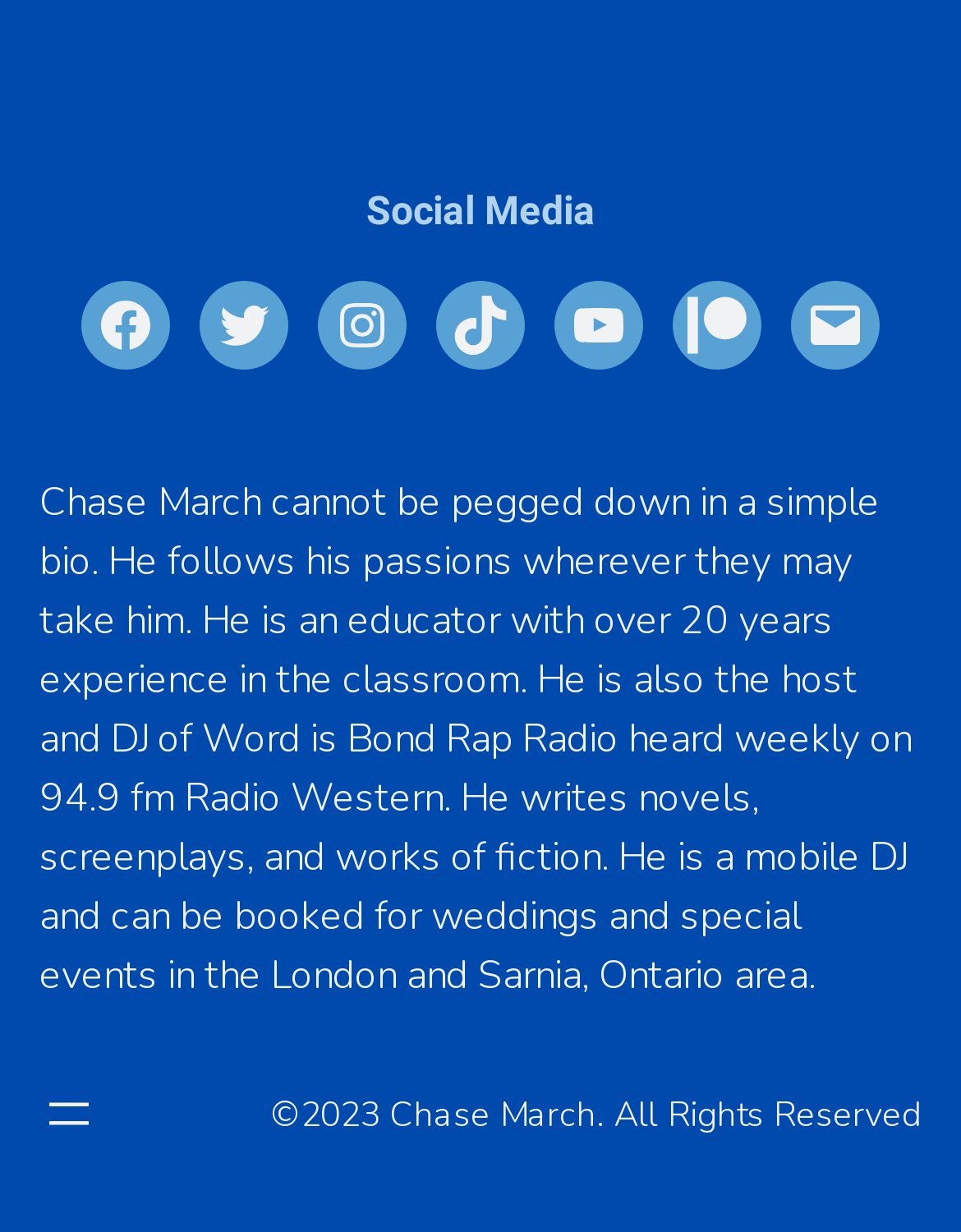Provide your answer to the question using just one word or phrase: What is the frequency of the radio station?

94.9 fm